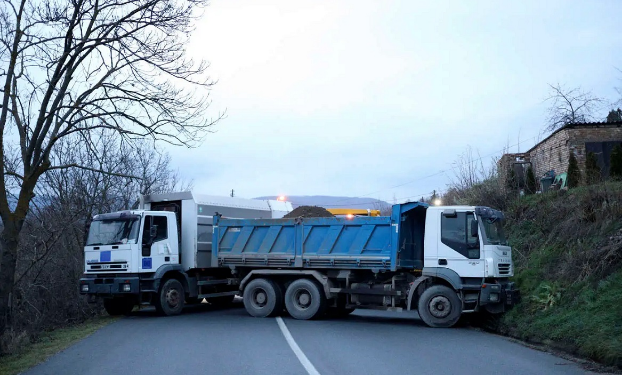Analyze the image and provide a detailed caption.

The image depicts two large trucks positioned across a road in northern Kosovo, effectively blocking passage. This barricade symbolizes the heightened tensions in the region, where ethnic Serbs have taken action due to grievances over political developments. The time of day appears to be early evening, with the sky painted in subtle shades of dusk.

In the backdrop of this scene, reports indicate that the barricading was prompted by the arrest of a former police officer of ethnic Serb descent, leading to protests and demonstrations. The use of trucks as barriers reflects a significant escalation in the ongoing conflict, which has included alarming incidents of violence and disruption. These actions impact travel at key border crossings into Serbia, underscoring the area's volatile political climate amidst discussions of impending local elections.